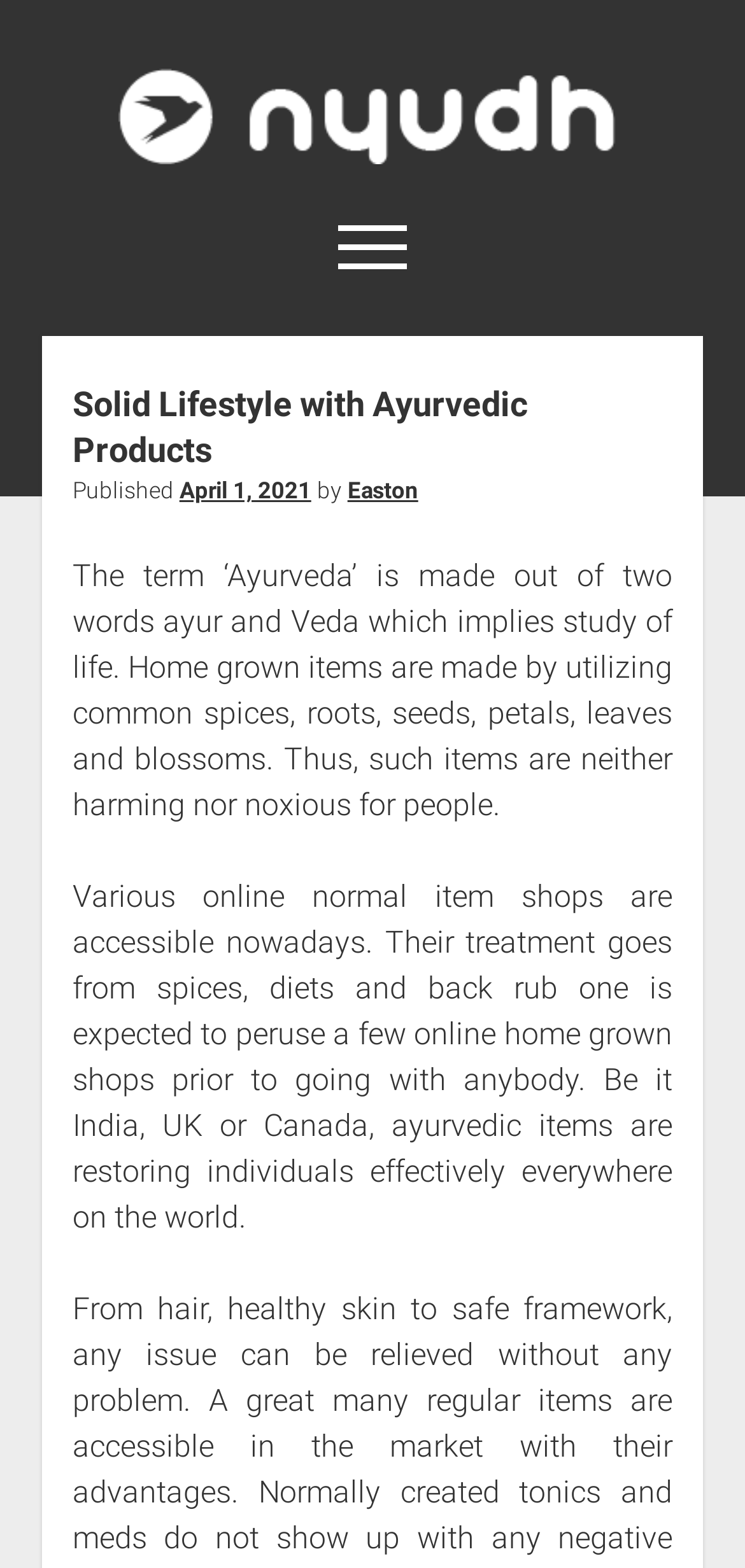Provide the bounding box coordinates, formatted as (top-left x, top-left y, bottom-right x, bottom-right y), with all values being floating point numbers between 0 and 1. Identify the bounding box of the UI element that matches the description: April 1, 2021

[0.241, 0.304, 0.418, 0.321]